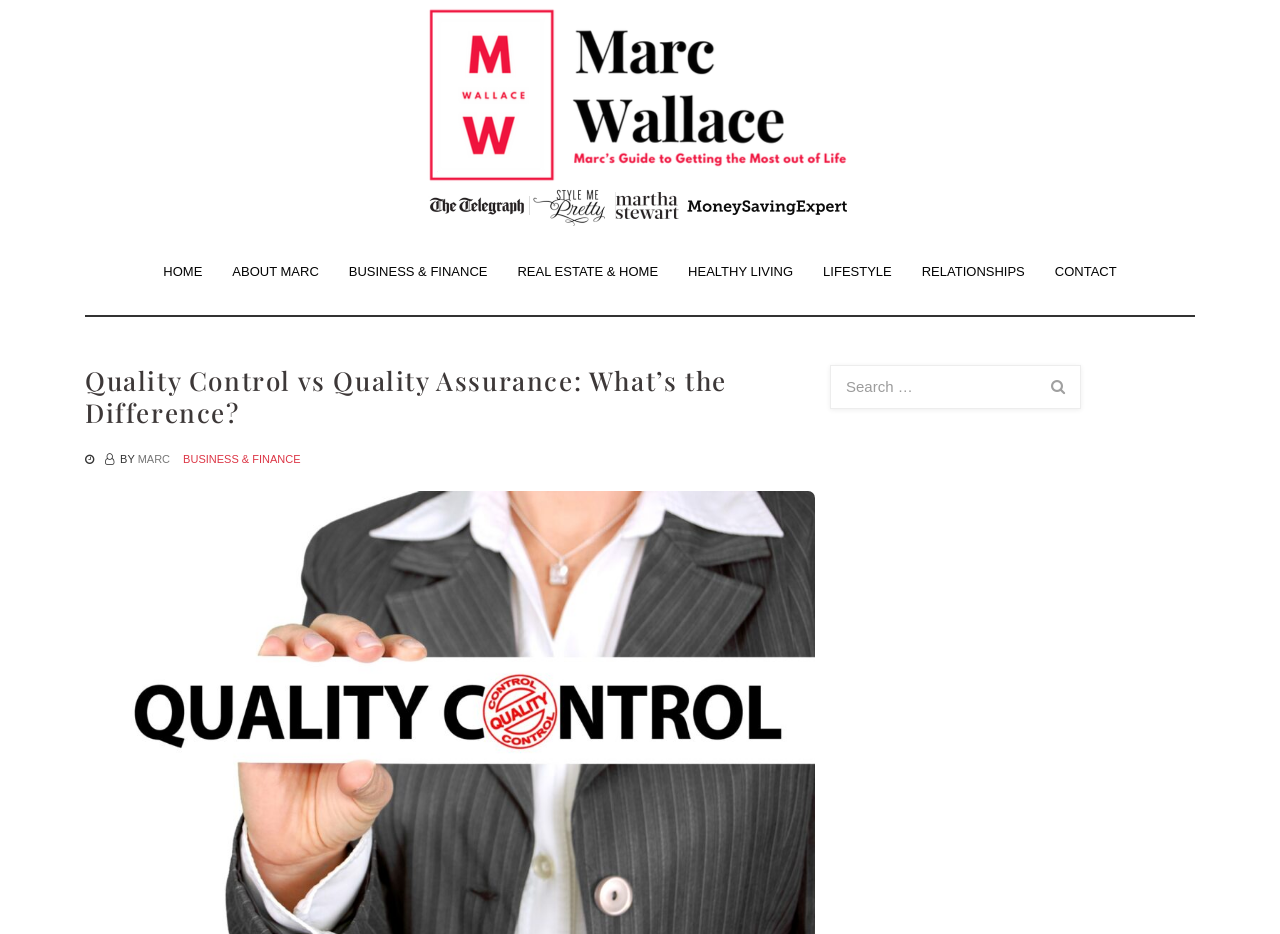What is the purpose of the textbox on the webpage?
Use the image to give a comprehensive and detailed response to the question.

The textbox on the webpage is labeled as 'Search …' and is likely used for searching content on the blog.